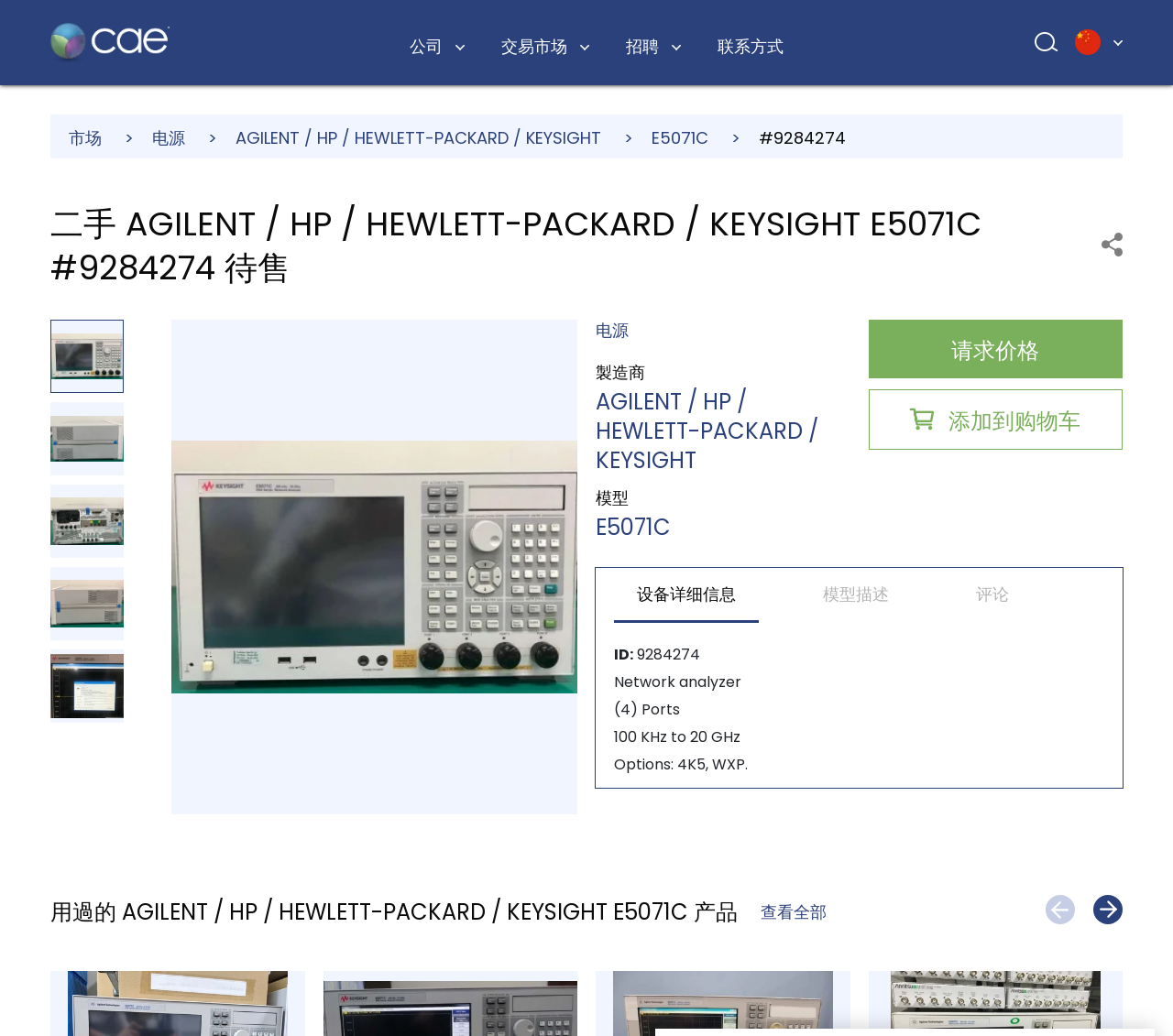What is the function of the button with the text '添加到购物车'?
Based on the image, answer the question with a single word or brief phrase.

Add to cart